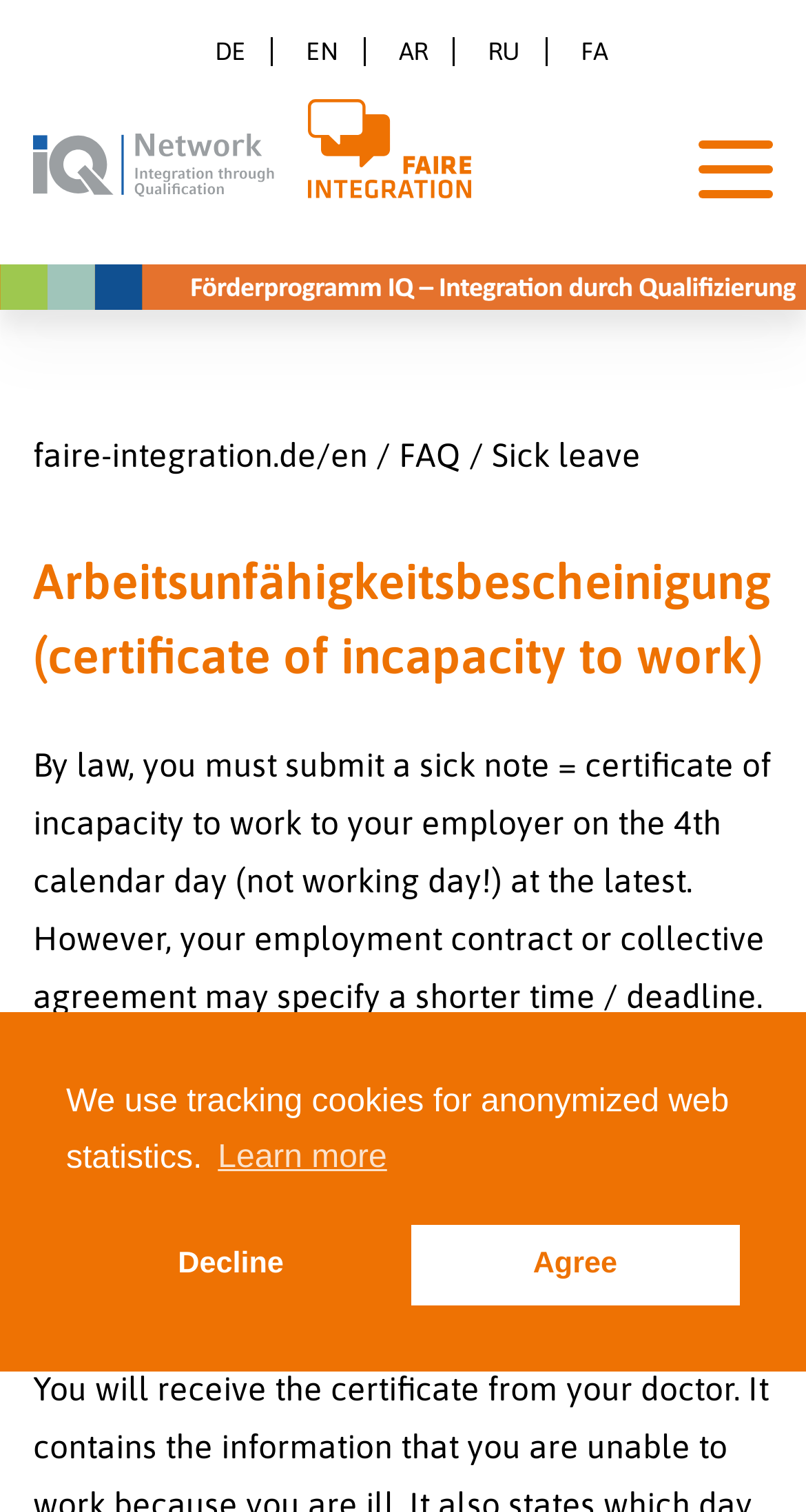Locate the bounding box coordinates of the clickable element to fulfill the following instruction: "Learn more about sick leave". Provide the coordinates as four float numbers between 0 and 1 in the format [left, top, right, bottom].

[0.61, 0.288, 0.795, 0.313]